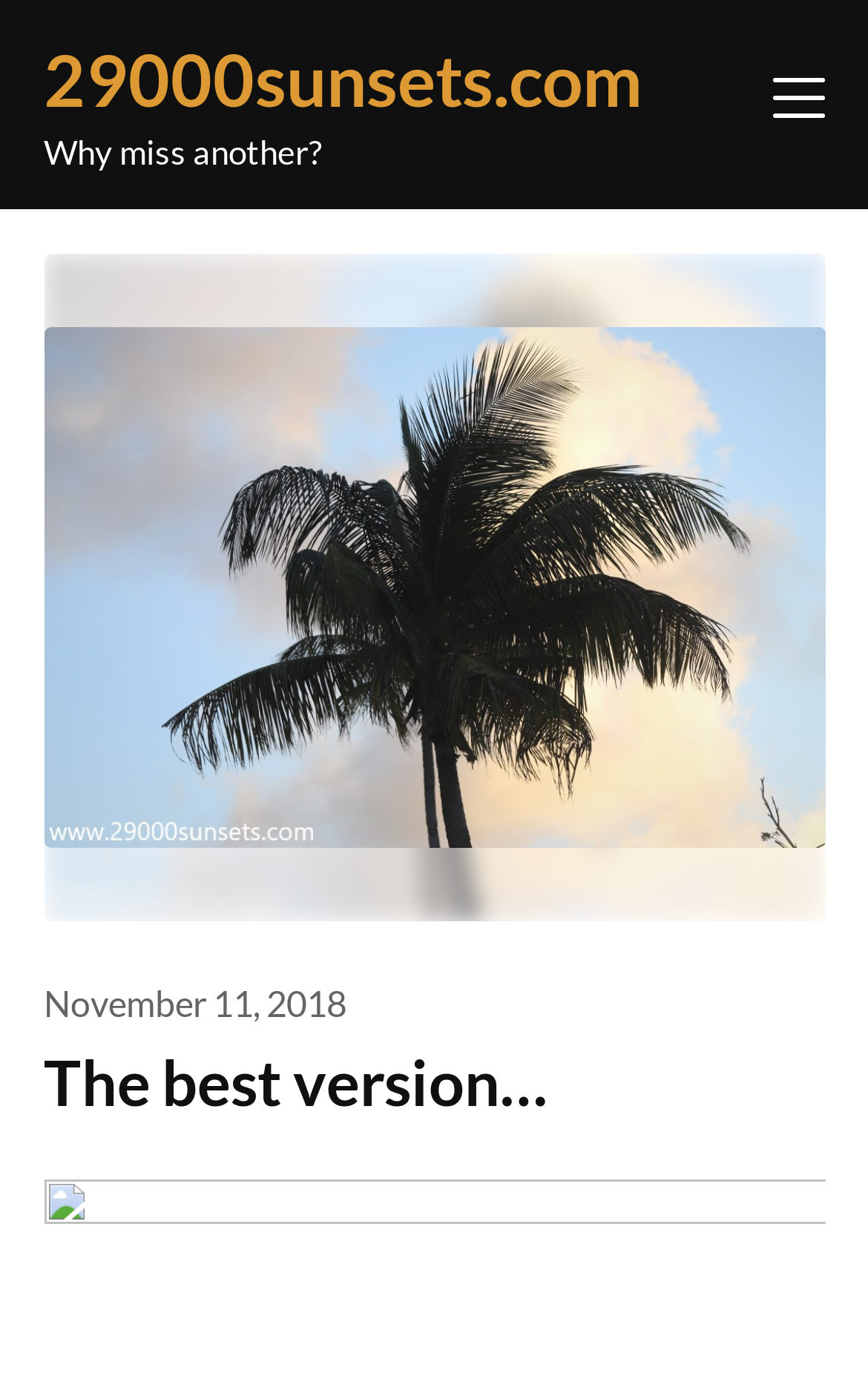Please give a short response to the question using one word or a phrase:
What is the purpose of the image on the top right?

Unknown